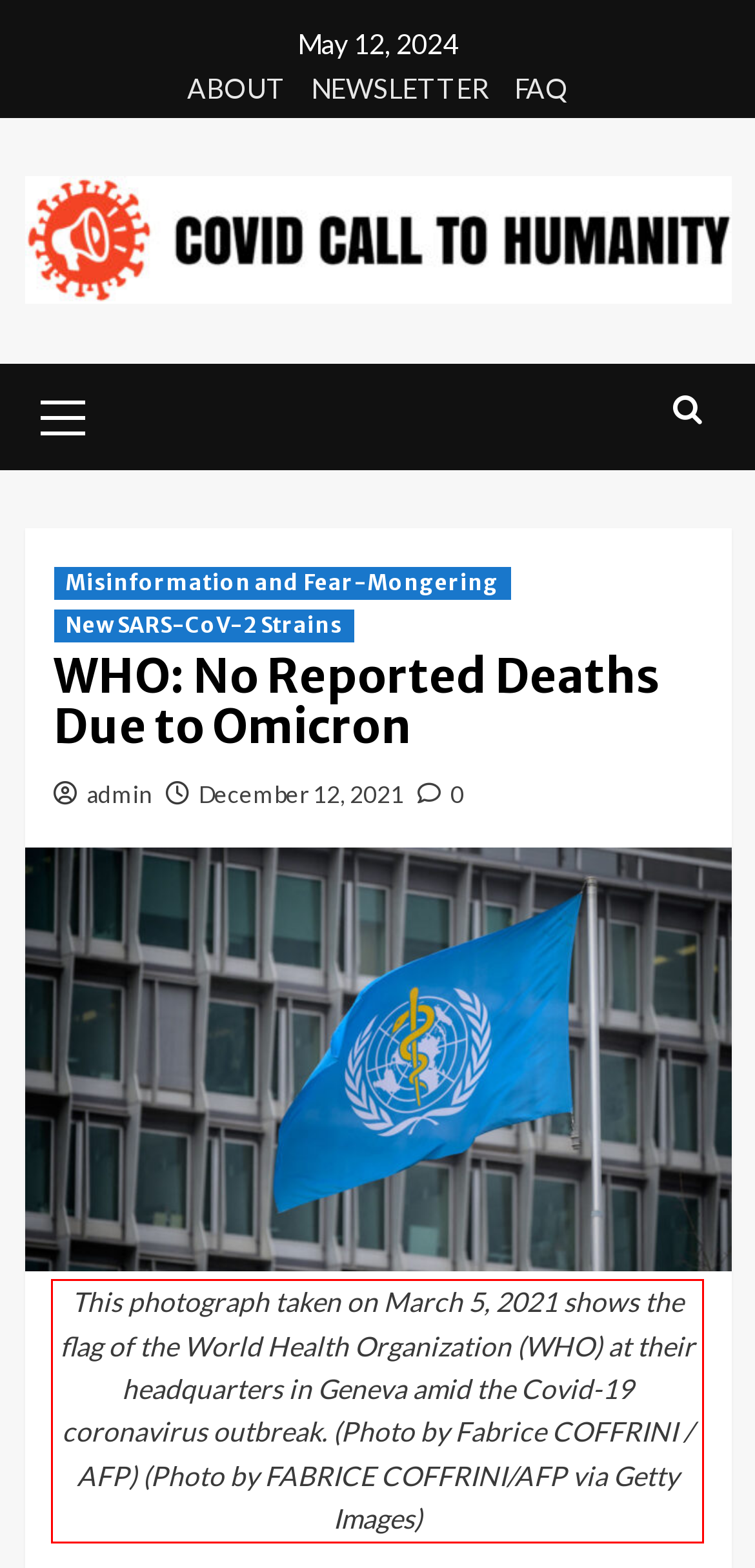You are provided with a screenshot of a webpage that includes a UI element enclosed in a red rectangle. Extract the text content inside this red rectangle.

This photograph taken on March 5, 2021 shows the flag of the World Health Organization (WHO) at their headquarters in Geneva amid the Covid-19 coronavirus outbreak. (Photo by Fabrice COFFRINI / AFP) (Photo by FABRICE COFFRINI/AFP via Getty Images)